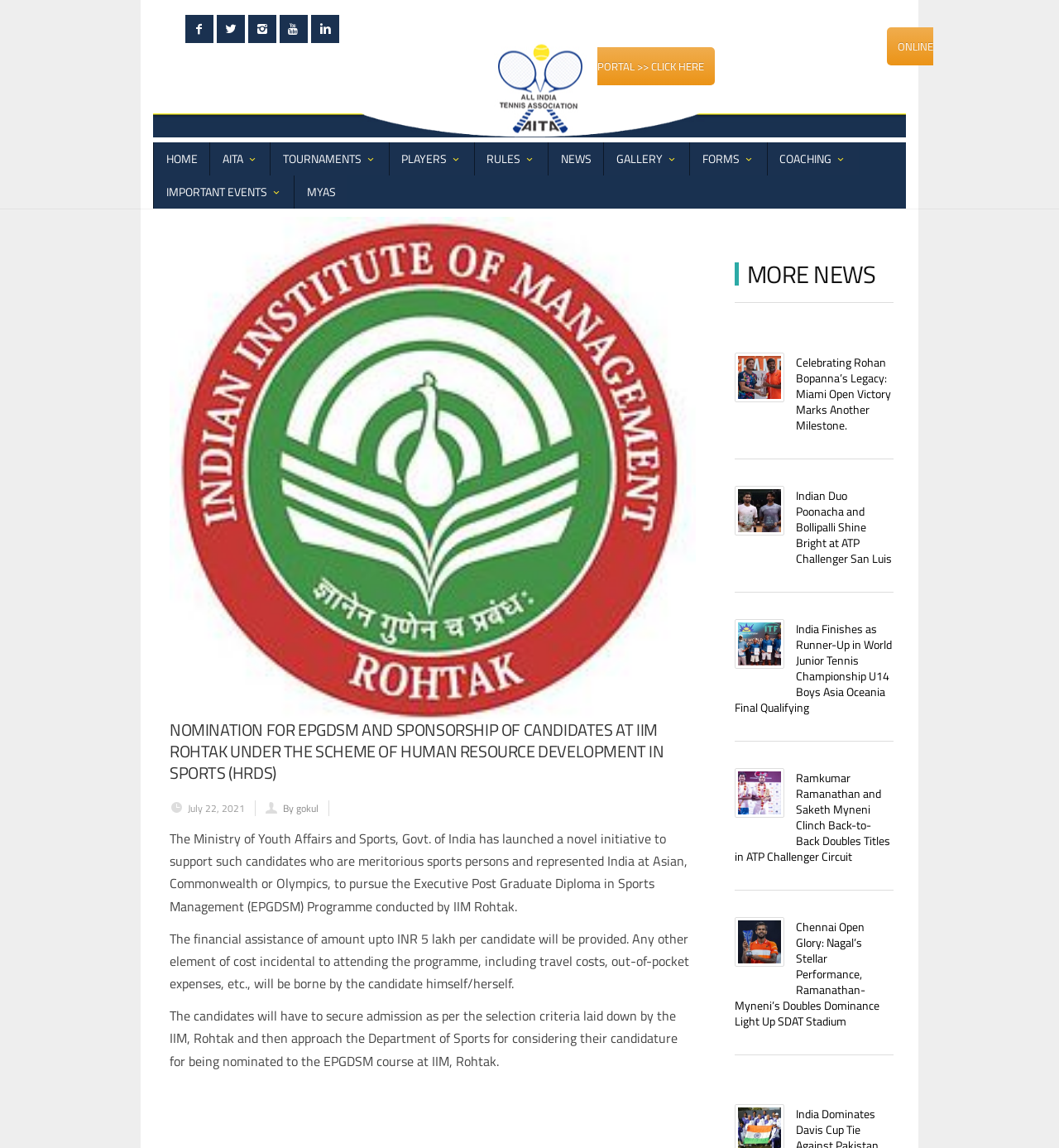Can you find the bounding box coordinates of the area I should click to execute the following instruction: "Click on the MORE NEWS heading"?

[0.694, 0.228, 0.844, 0.249]